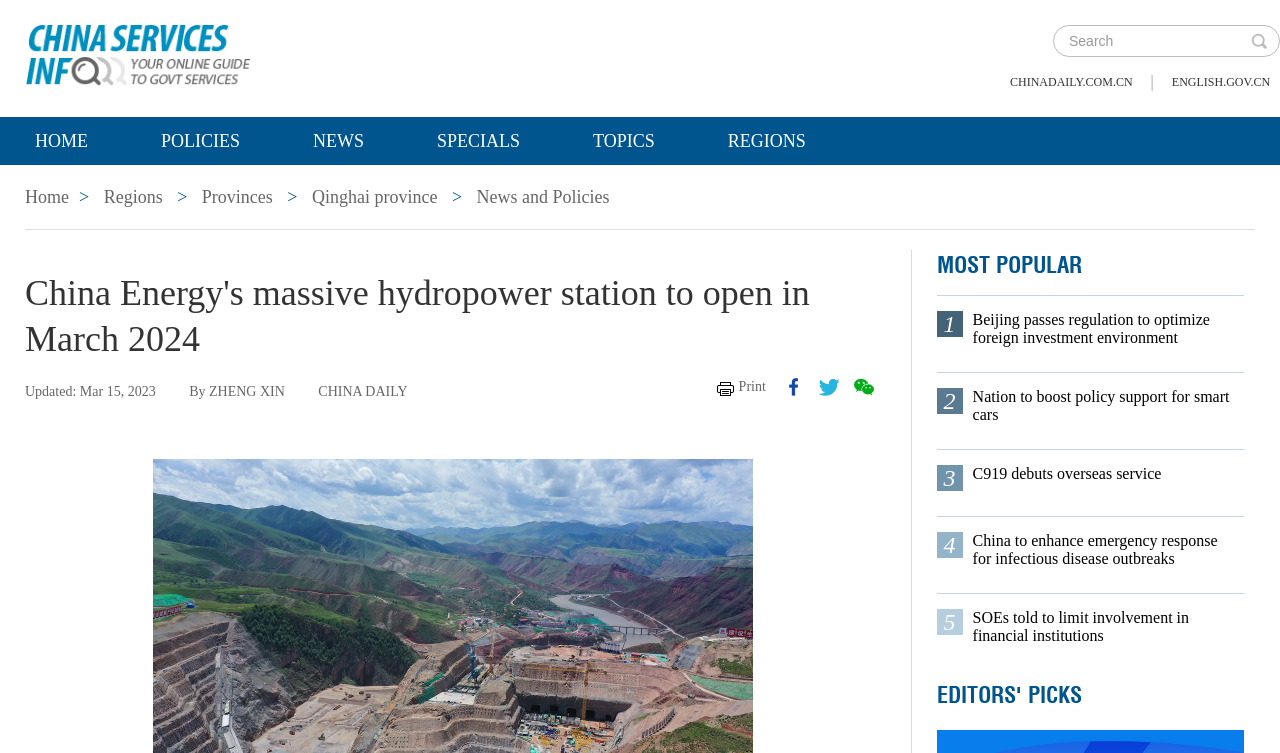Pinpoint the bounding box coordinates of the element to be clicked to execute the instruction: "Read News and Policies".

[0.372, 0.248, 0.476, 0.275]